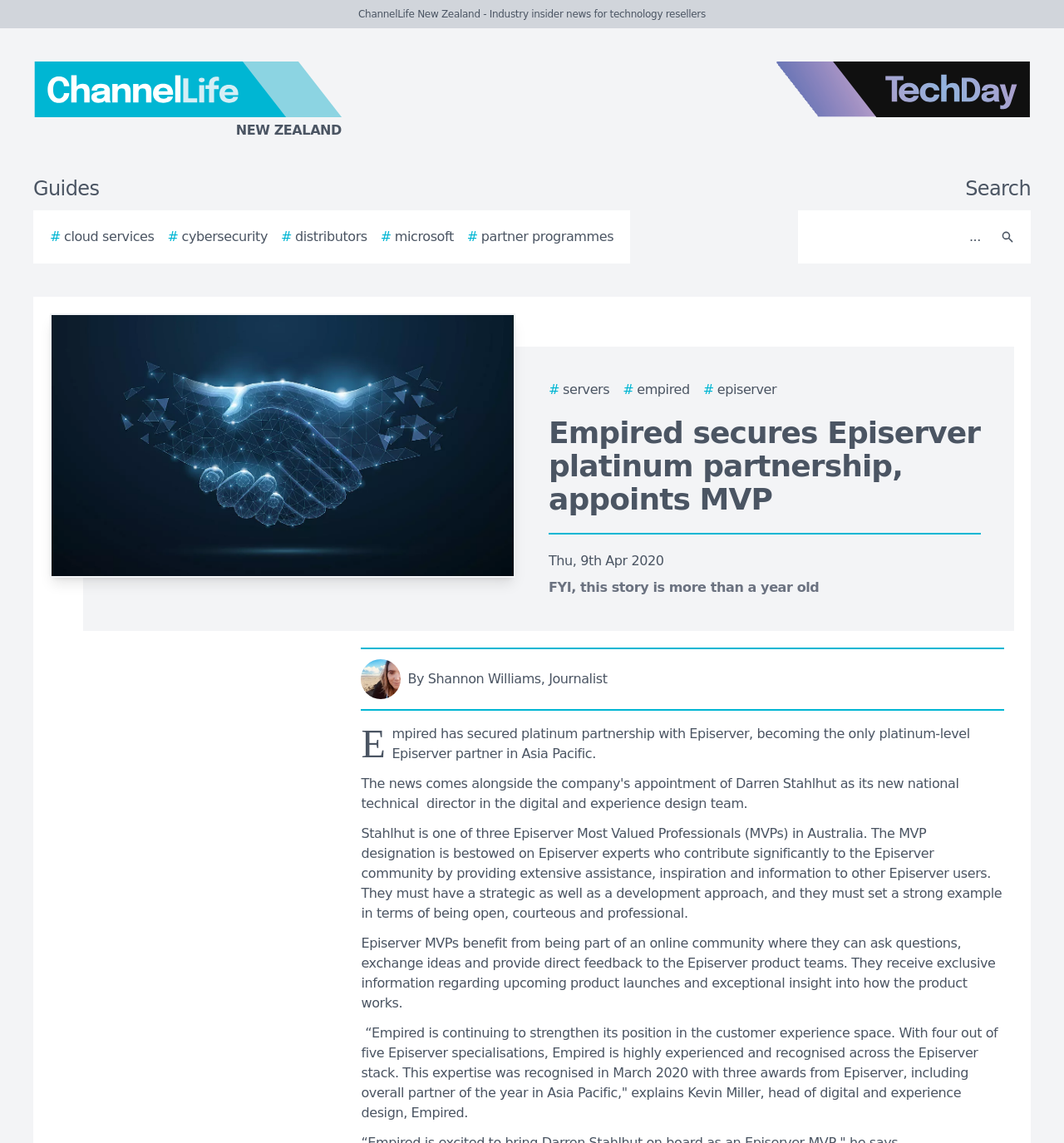Please predict the bounding box coordinates of the element's region where a click is necessary to complete the following instruction: "Search for something". The coordinates should be represented by four float numbers between 0 and 1, i.e., [left, top, right, bottom].

[0.756, 0.19, 0.931, 0.225]